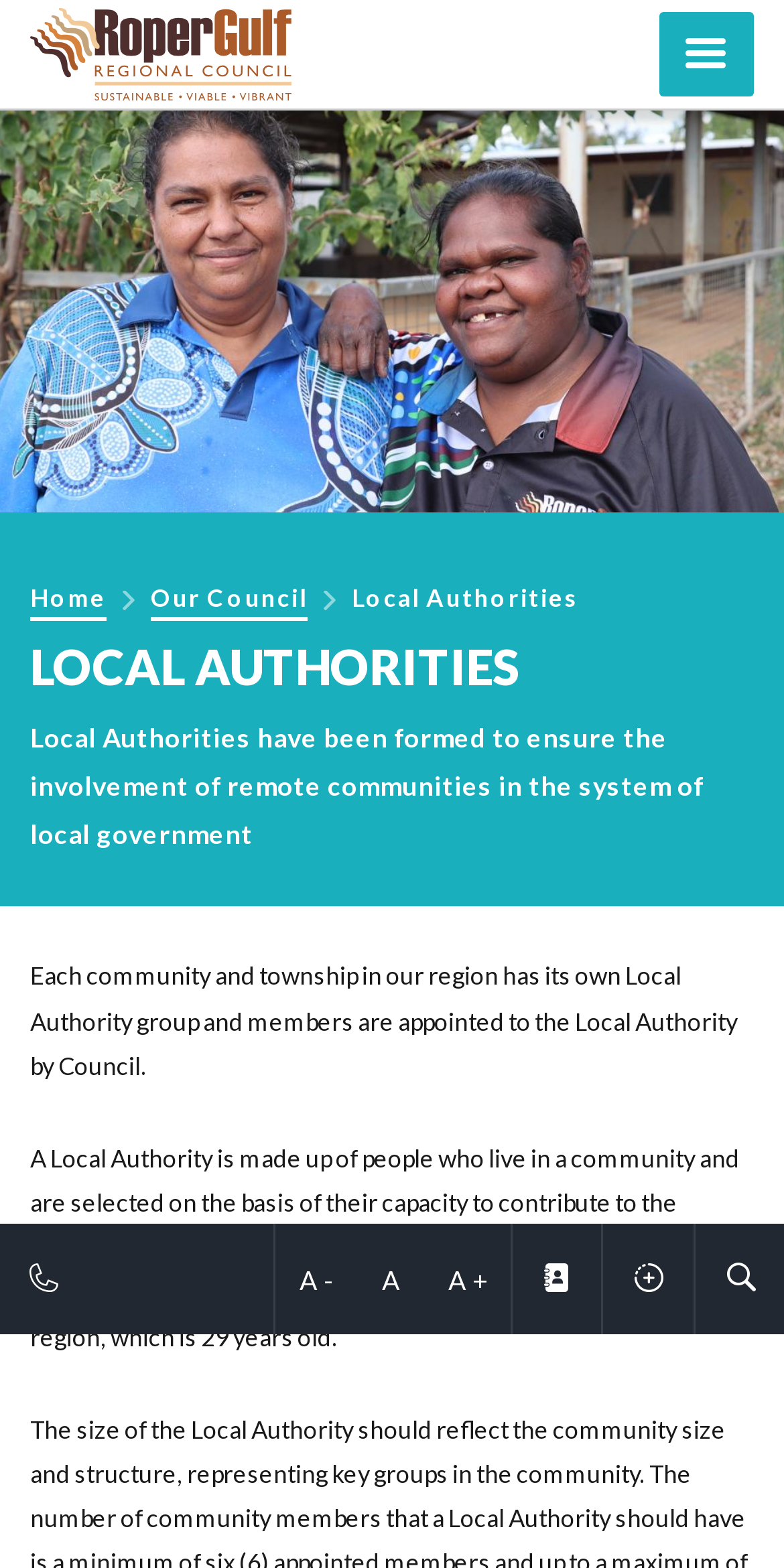Please determine the bounding box coordinates for the element that should be clicked to follow these instructions: "Contact through Whatsapp".

None